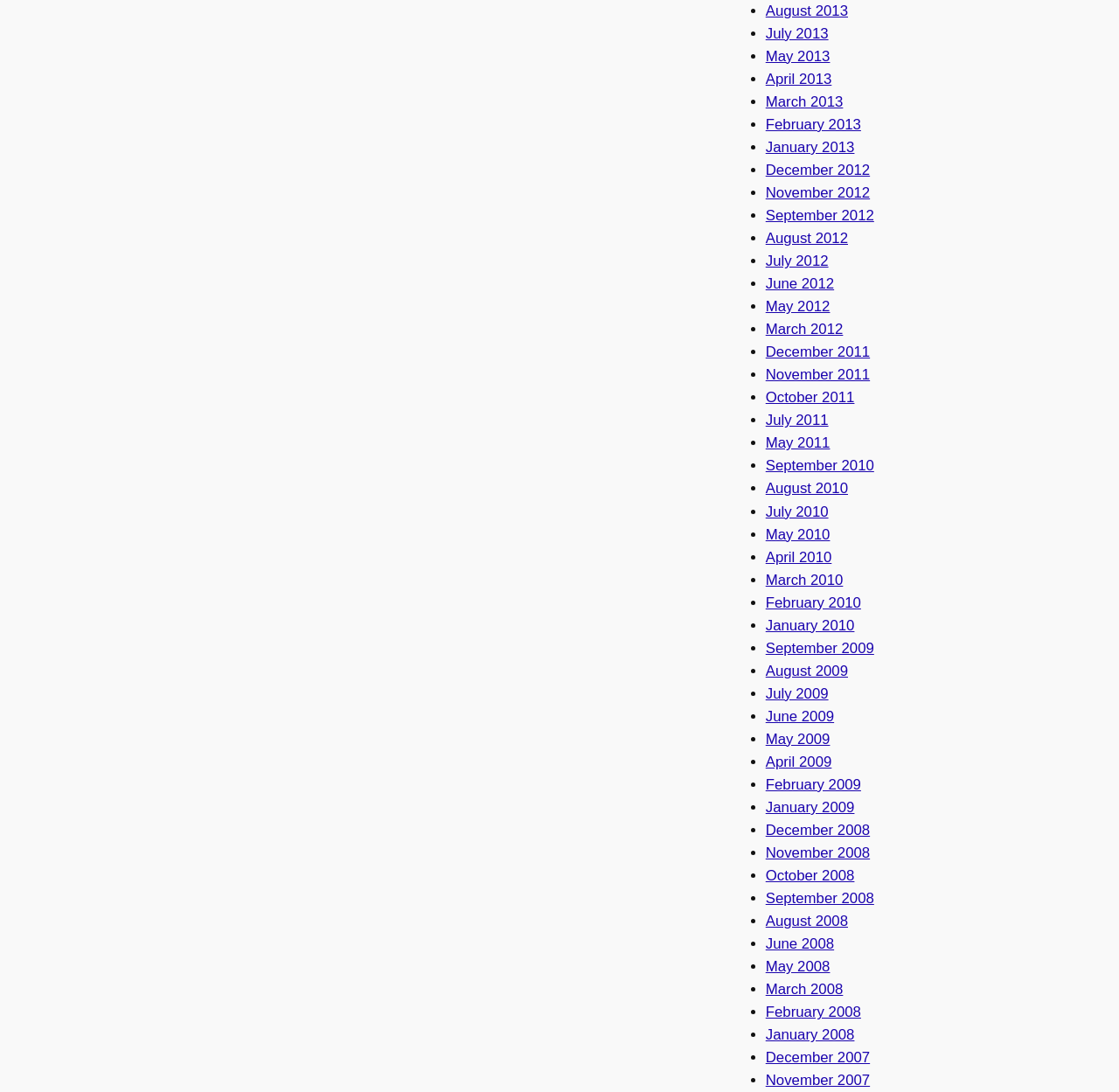Given the element description July 2012, predict the bounding box coordinates for the UI element in the webpage screenshot. The format should be (top-left x, top-left y, bottom-right x, bottom-right y), and the values should be between 0 and 1.

[0.684, 0.232, 0.74, 0.247]